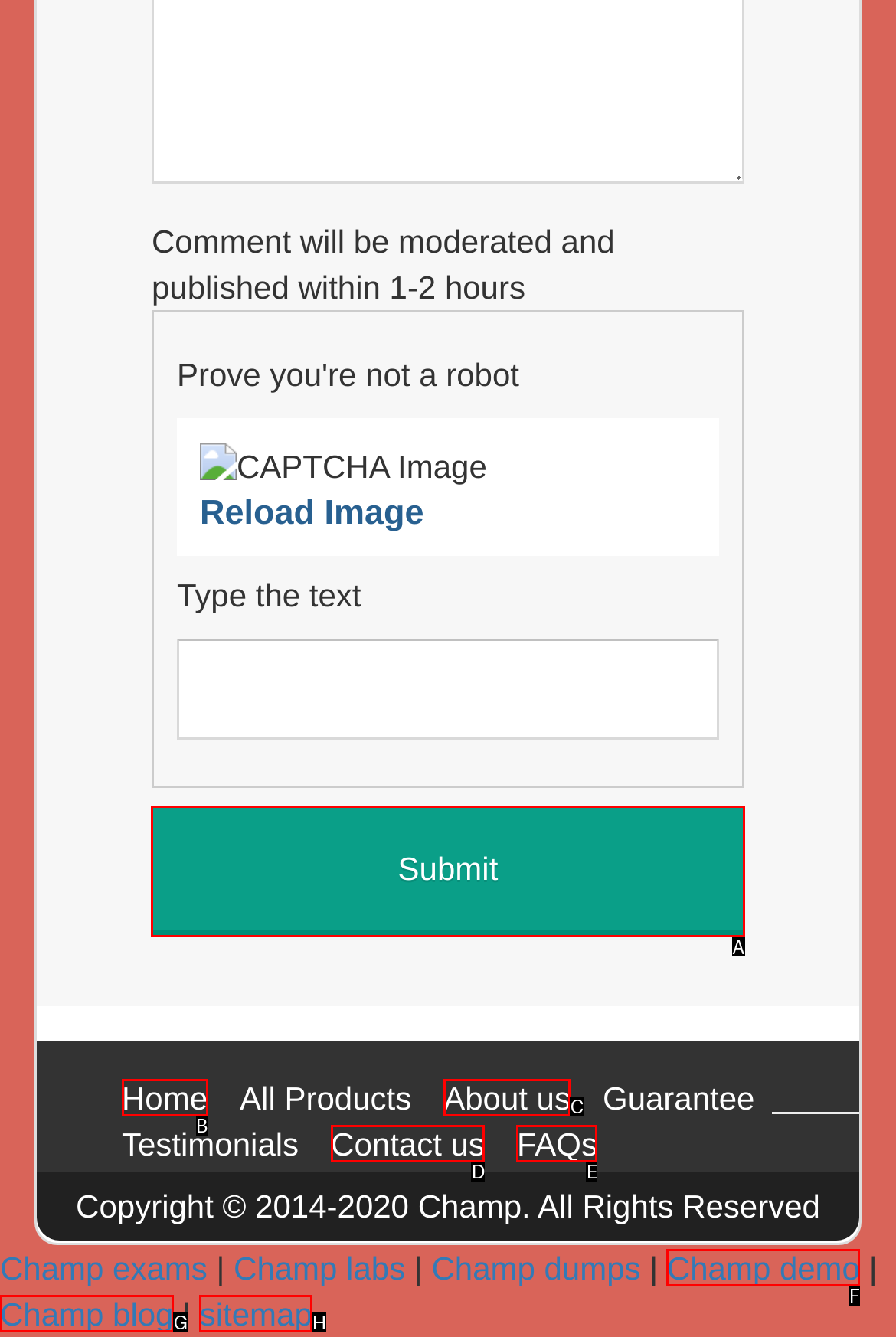Please indicate which option's letter corresponds to the task: Submit the form by examining the highlighted elements in the screenshot.

A